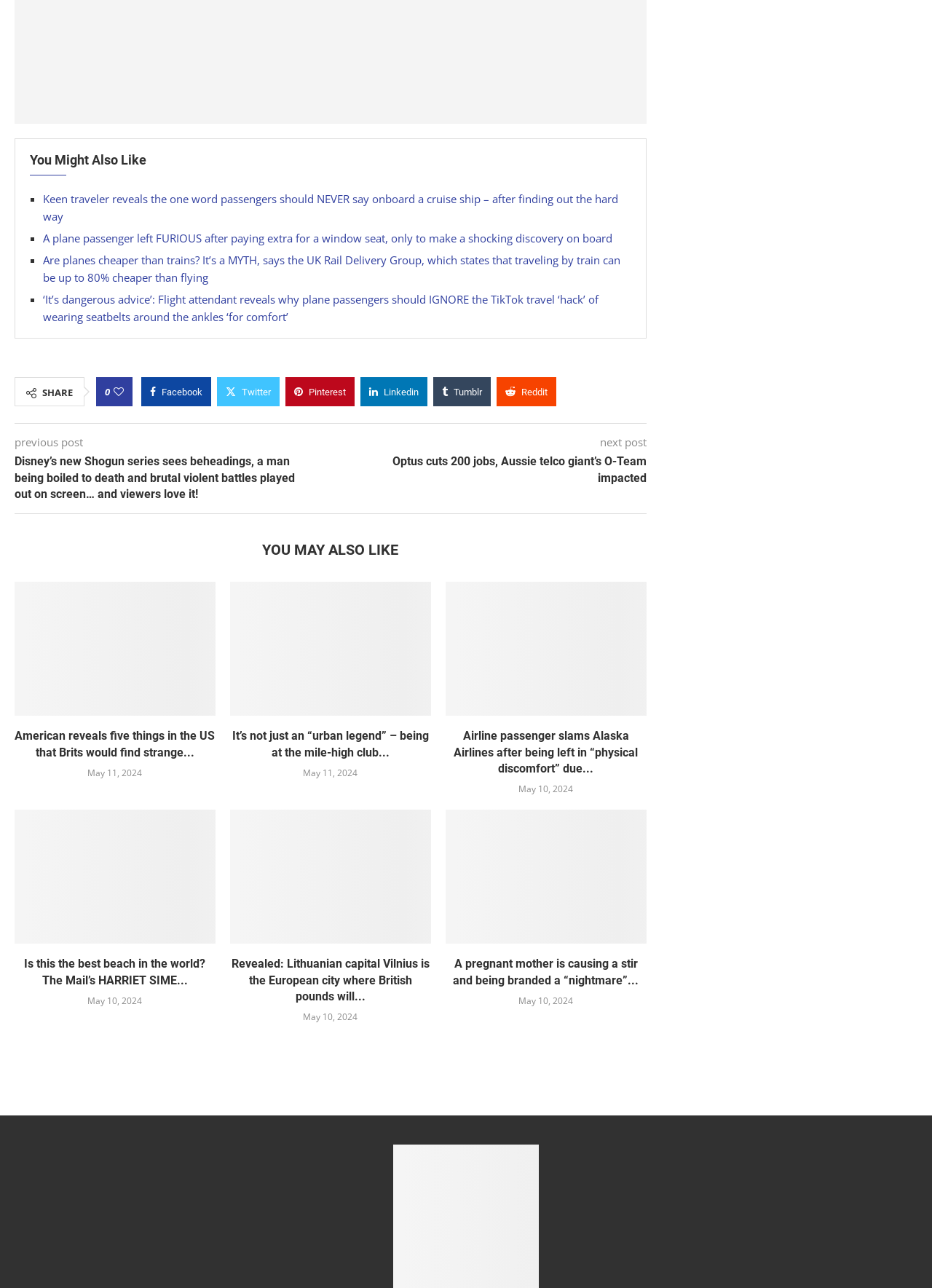Please find the bounding box for the UI component described as follows: "Facebook".

[0.152, 0.413, 0.227, 0.435]